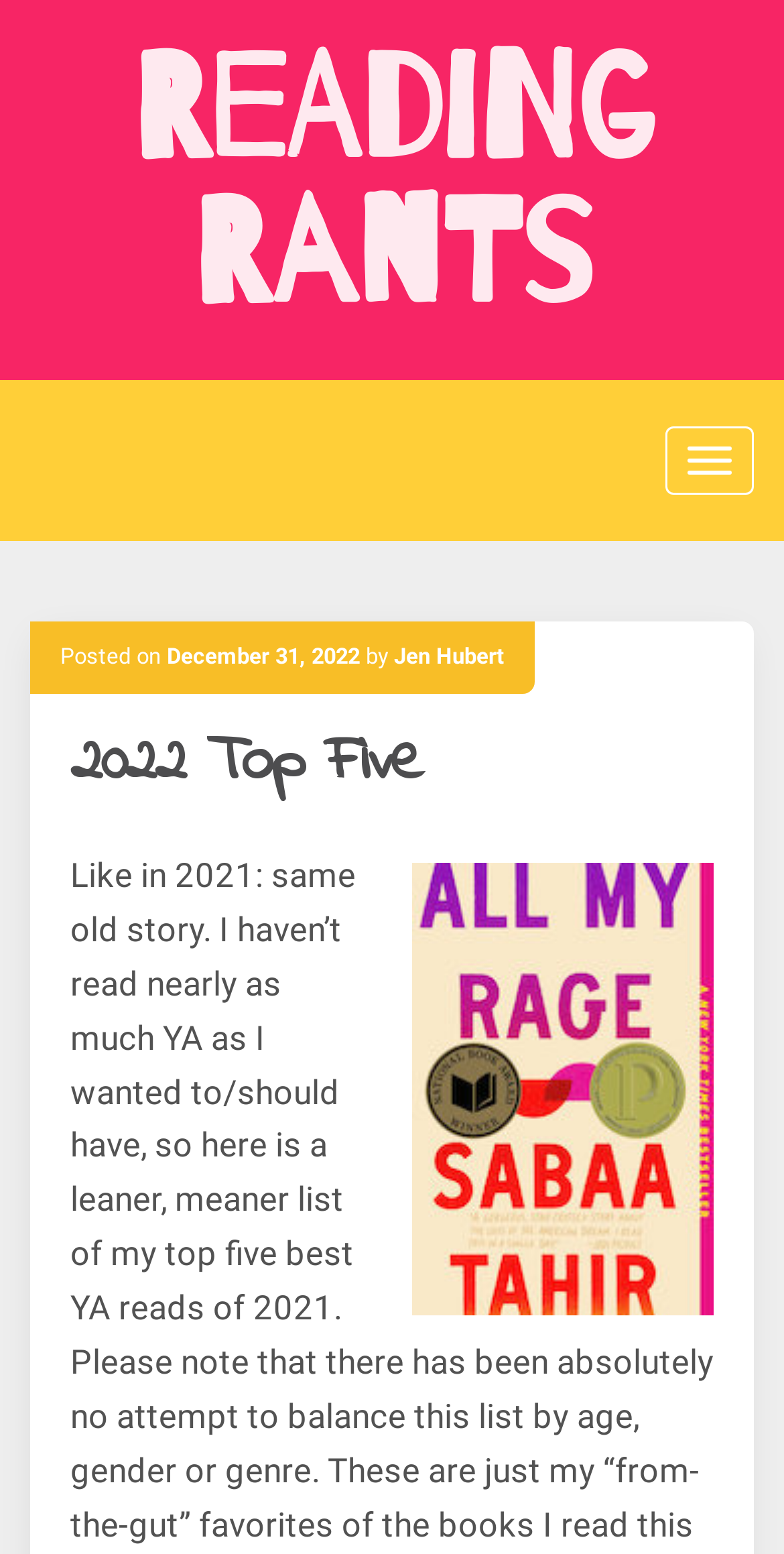What is the purpose of the button?
Provide an in-depth and detailed answer to the question.

I found a button on the webpage, but its purpose is not clear. It does not have any text or icon, and it is not located near any specific element that could give a hint about its function.